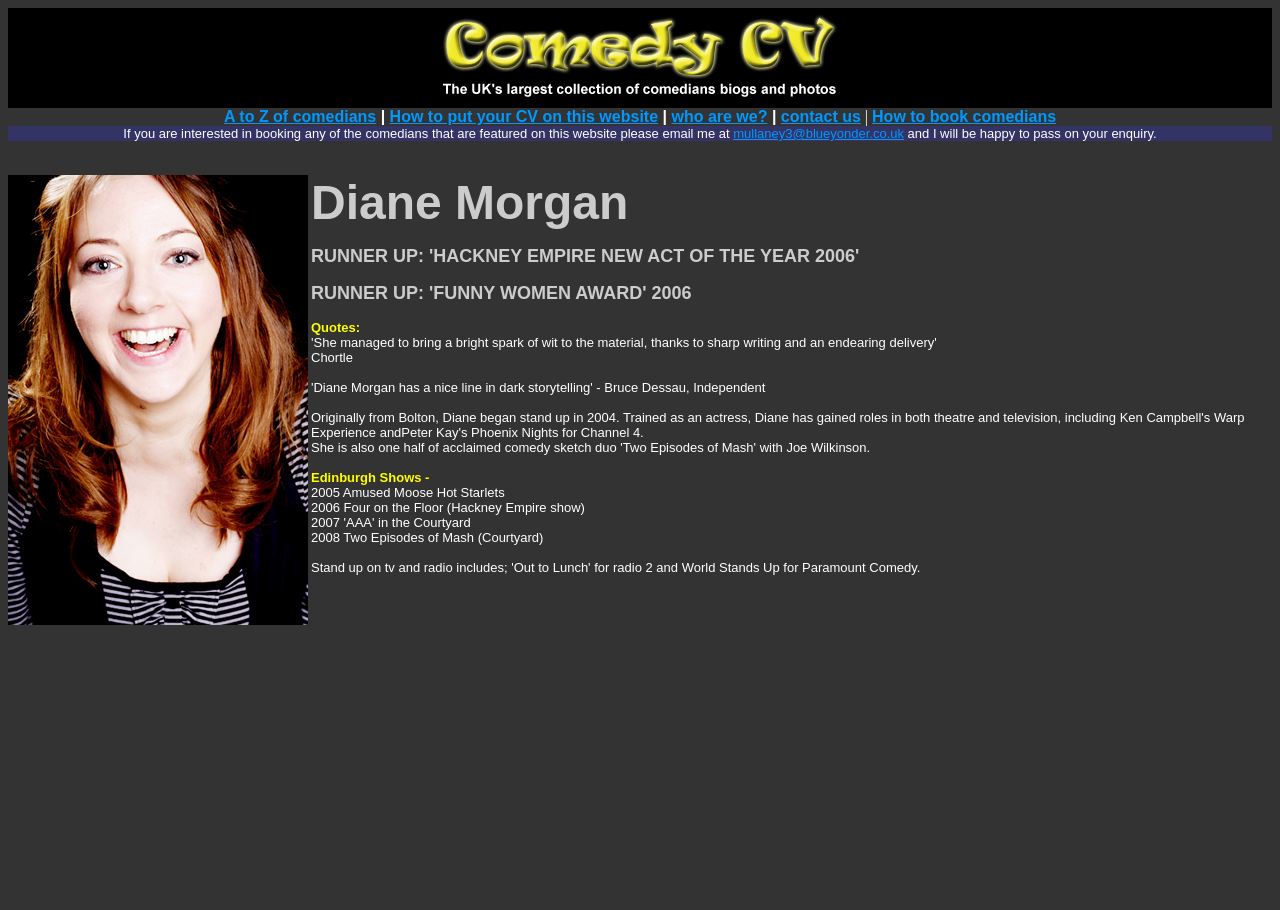Provide the bounding box coordinates for the UI element that is described by this text: "A to Z of comedians". The coordinates should be in the form of four float numbers between 0 and 1: [left, top, right, bottom].

[0.175, 0.119, 0.294, 0.137]